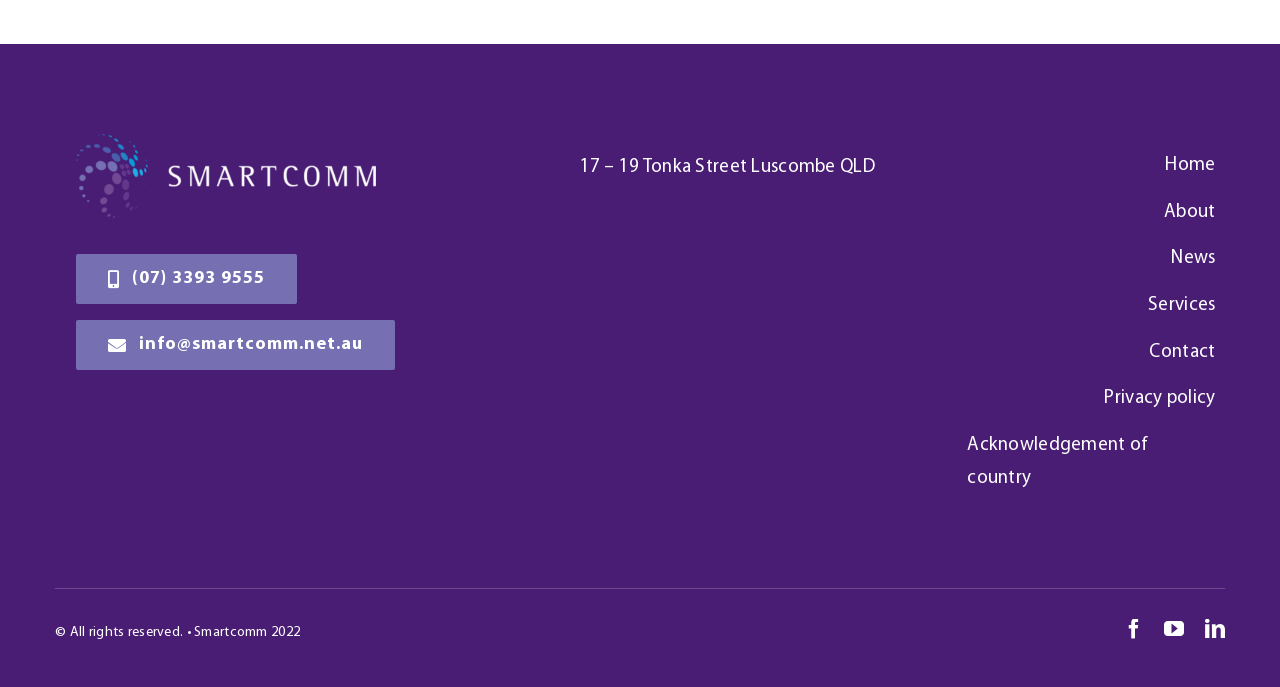Please determine the bounding box coordinates of the element to click on in order to accomplish the following task: "Send an email to info@smartcomm.net.au". Ensure the coordinates are four float numbers ranging from 0 to 1, i.e., [left, top, right, bottom].

[0.059, 0.466, 0.309, 0.538]